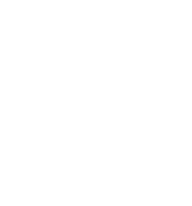What type of bond is used in the grinding wheel?
Based on the content of the image, thoroughly explain and answer the question.

According to the caption, the grinding wheel incorporates a specialized resin bond that enhances its performance during heavy-duty tasks, implying that the bond used is a resin bond.